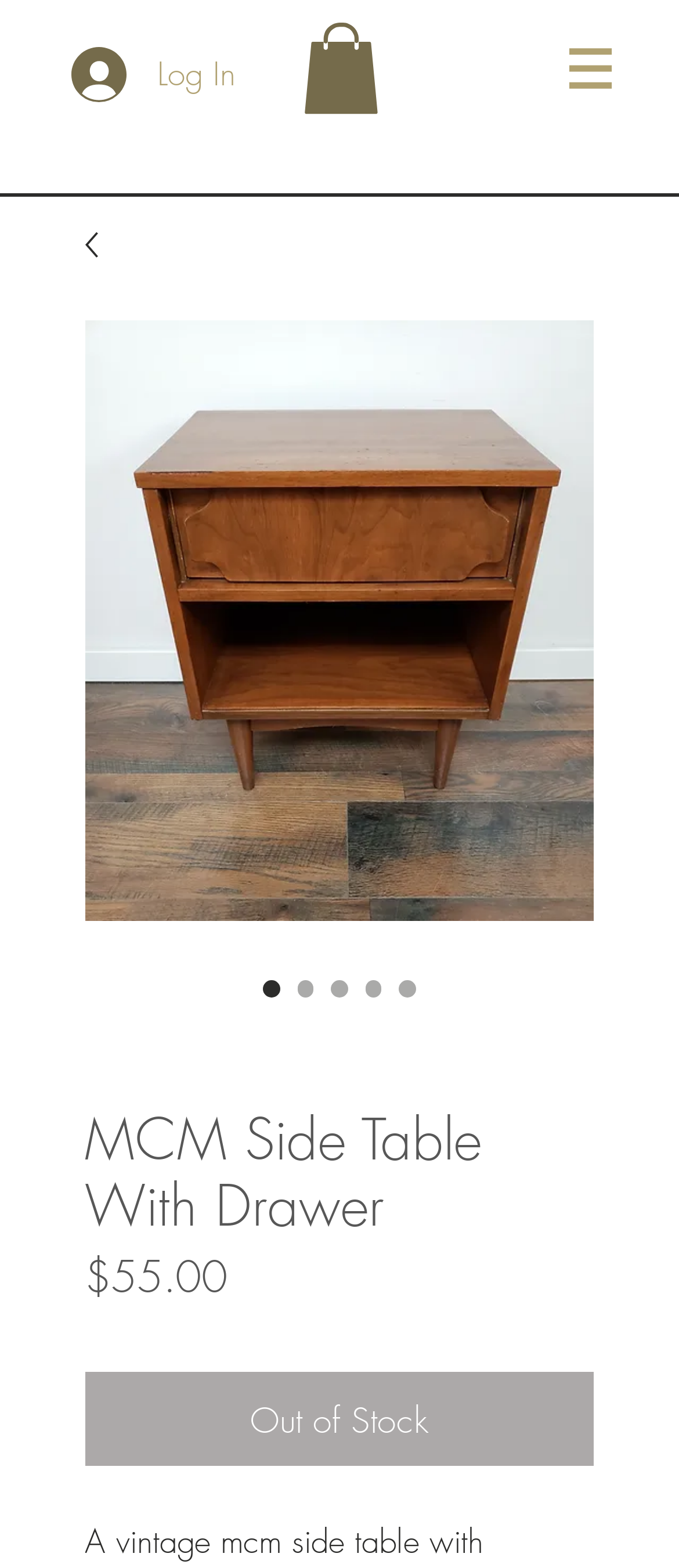Determine the bounding box of the UI component based on this description: "Published Work". The bounding box coordinates should be four float values between 0 and 1, i.e., [left, top, right, bottom].

None